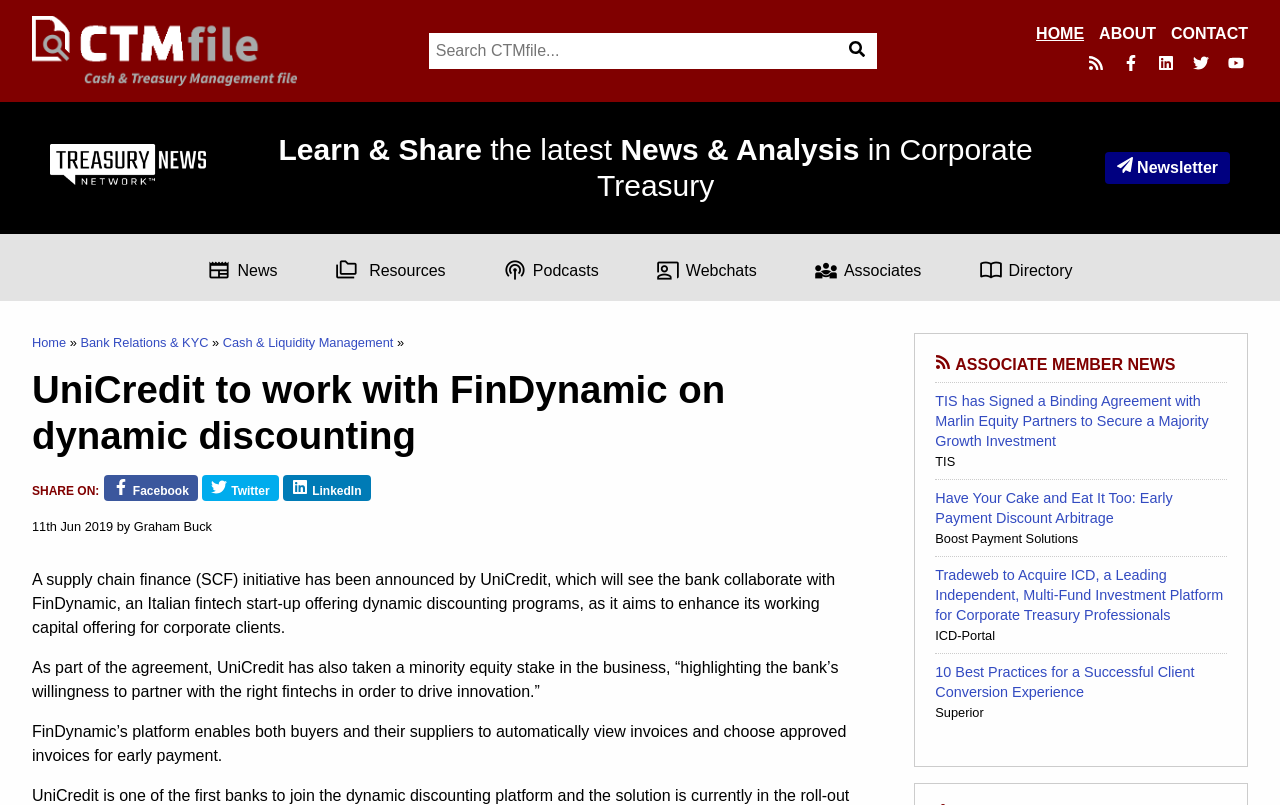What is the type of news featured on this webpage?
Please answer the question with as much detail as possible using the screenshot.

I found the answer by looking at the image with the text 'Treasury News Network' and the heading 'Learn & Share the latest News & Analysis in Corporate Treasury' which suggests that the webpage features treasury news.